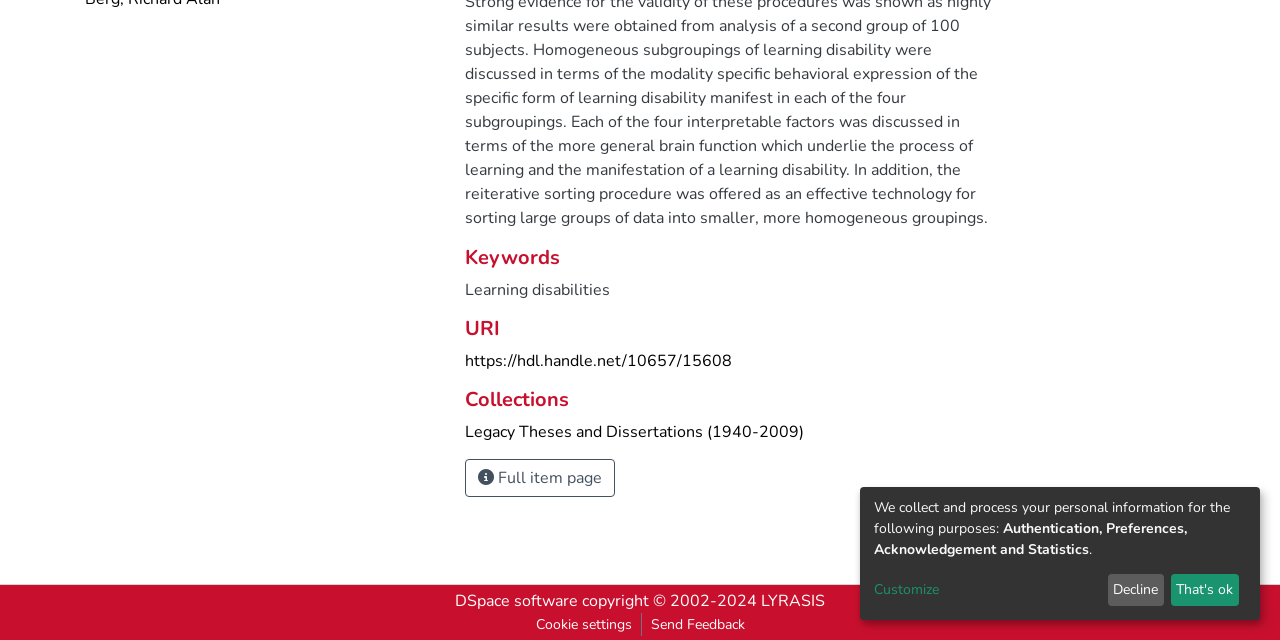Provide the bounding box coordinates of the HTML element this sentence describes: "Cookie settings". The bounding box coordinates consist of four float numbers between 0 and 1, i.e., [left, top, right, bottom].

[0.411, 0.958, 0.5, 0.994]